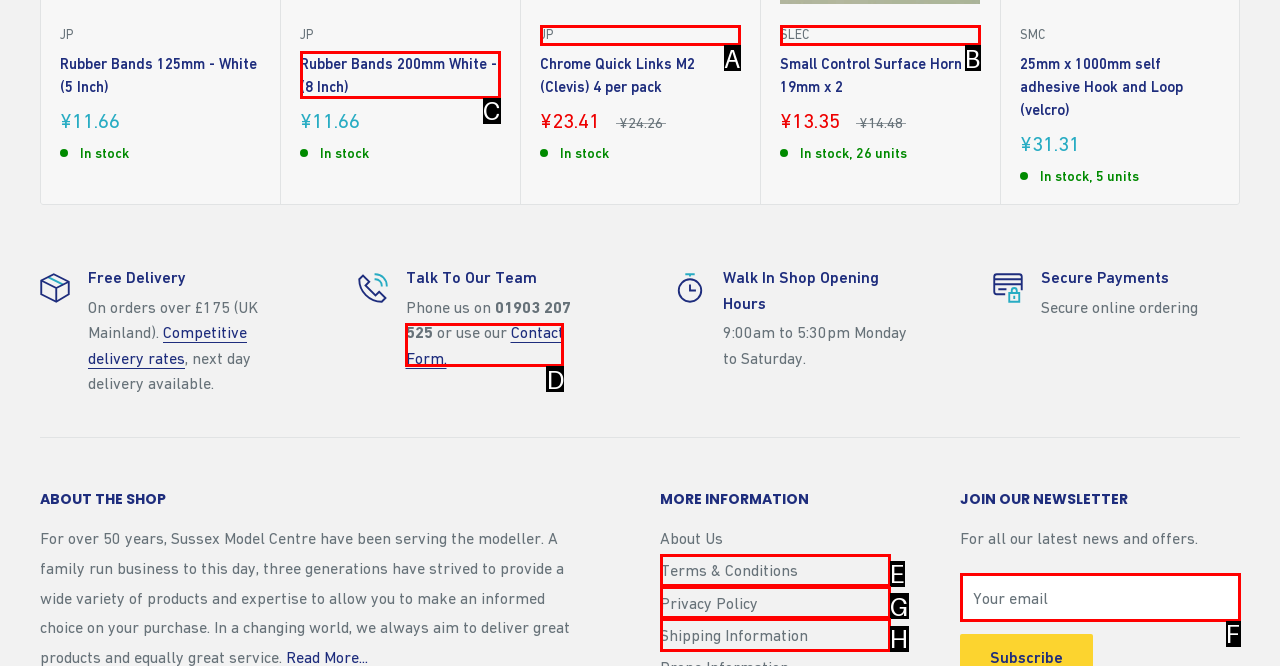Choose the HTML element that should be clicked to achieve this task: Fill in the 'Your email' textbox
Respond with the letter of the correct choice.

F